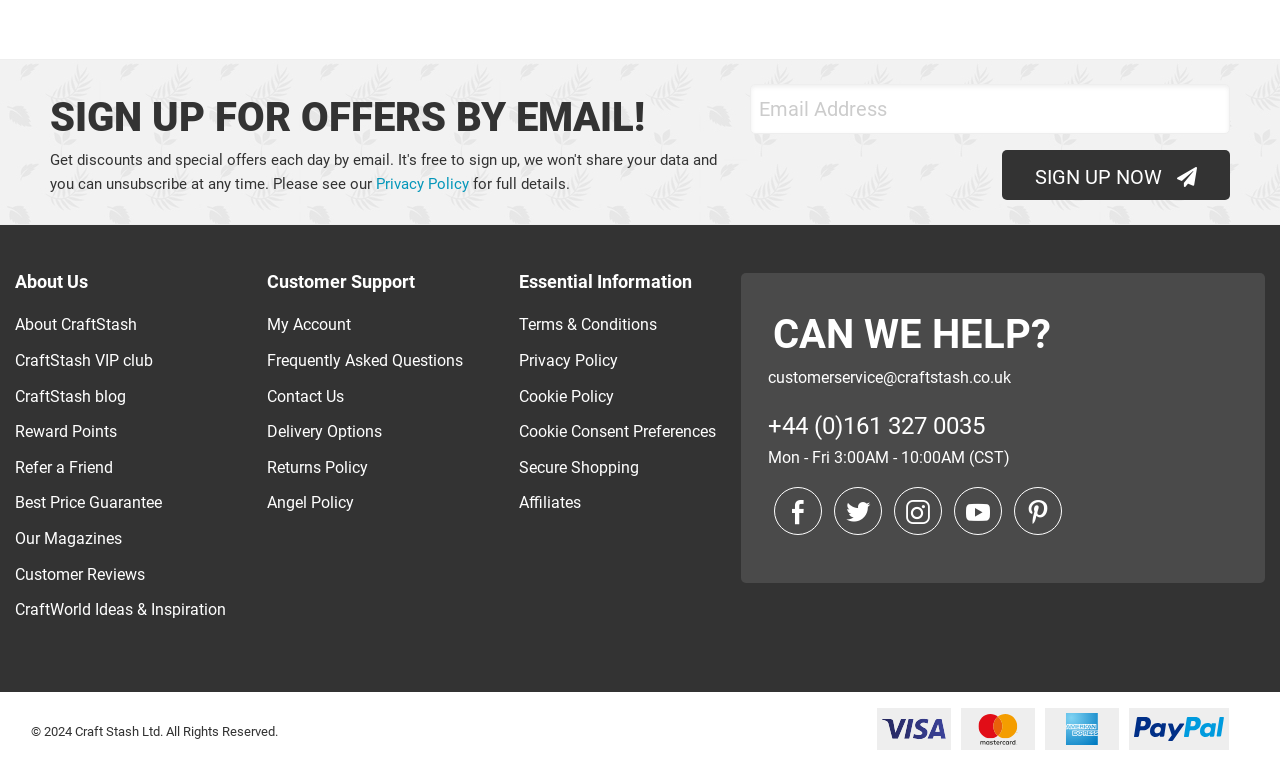Please determine the bounding box coordinates of the element to click on in order to accomplish the following task: "Subscribe now". Ensure the coordinates are four float numbers ranging from 0 to 1, i.e., [left, top, right, bottom].

[0.783, 0.195, 0.961, 0.26]